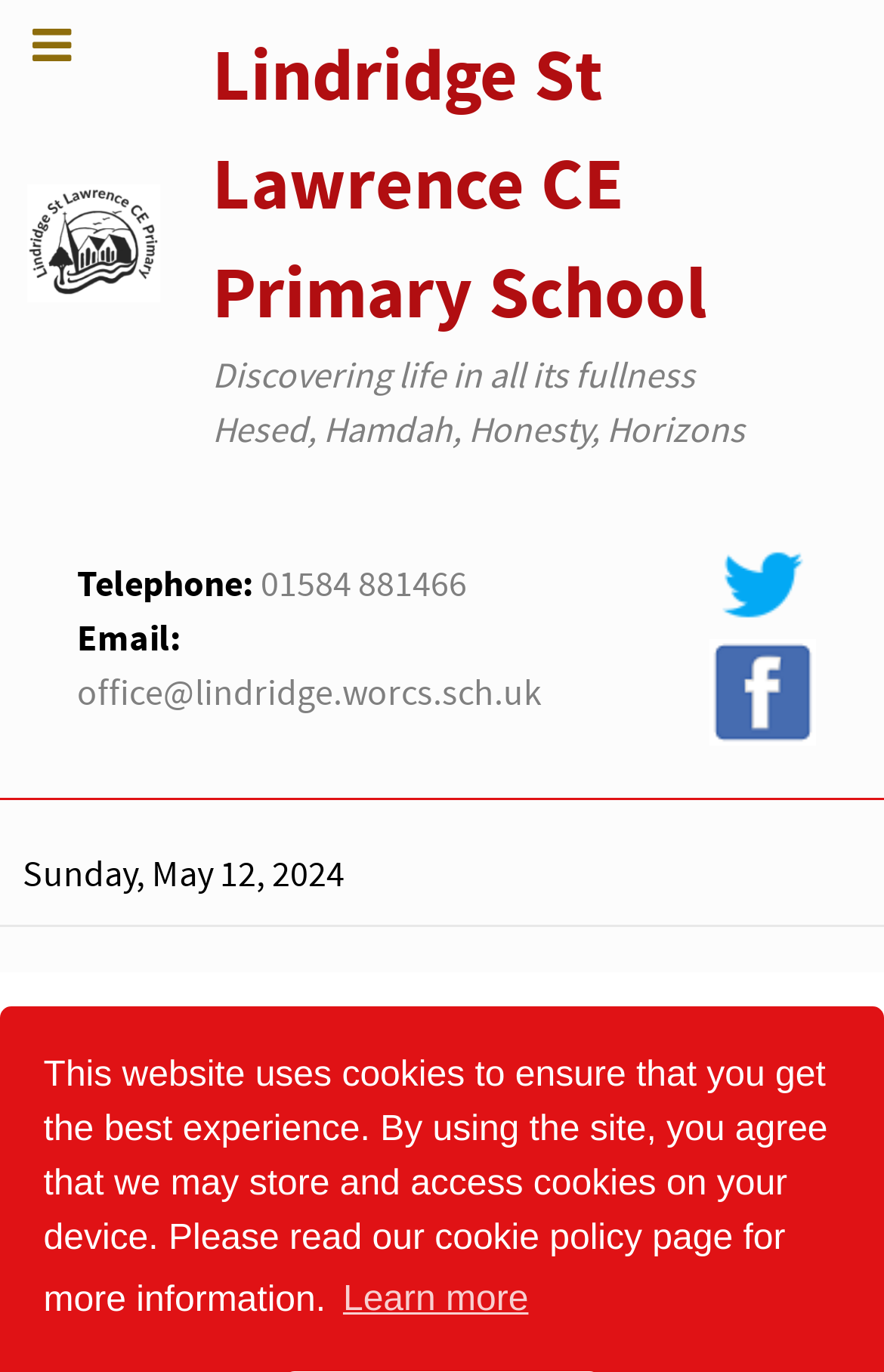How many social media links are there on the webpage?
Use the image to give a comprehensive and detailed response to the question.

I found the social media links by looking at the link elements on the webpage. Specifically, I found two links, one with the text 'icons8 twitter 48' and another with the text 'facebook icon png 746', which indicates that there are two social media links on the webpage.